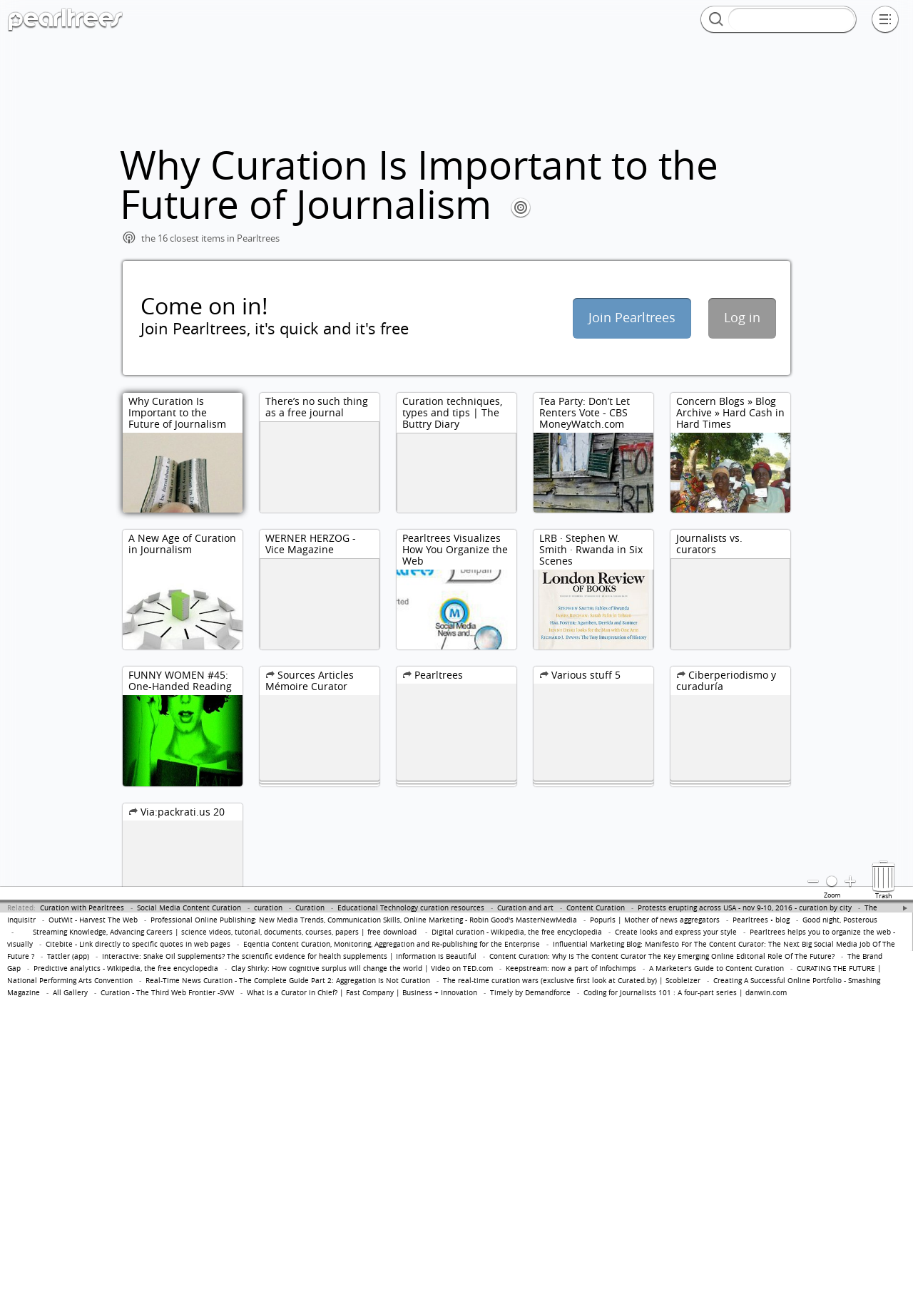Describe the webpage meticulously, covering all significant aspects.

This webpage appears to be a collection of curated content related to journalism, curation, and online publishing. At the top, there are three tabs labeled "Related", "Popular", and "Trending", which suggest that the content is organized by relevance, popularity, and timeliness.

Below these tabs, there is a brief introduction that reads "Come on in!" and an invitation to "Join Pearltrees" or "Log in". This suggests that the webpage is part of a platform or community that allows users to curate and share content.

The main content area is divided into several sections, each containing a list of articles, blog posts, or resources related to journalism, curation, and online publishing. The titles of these sections are not explicitly stated, but they appear to be organized by theme or topic.

There are approximately 20-25 articles or resources listed in each section, with titles such as "Why Curation Is Important to the Future of Journalism", "Curation techniques, types and tips", and "A New Age of Curation in Journalism". These titles suggest that the content is focused on the role of curation in journalism, as well as the techniques and strategies involved in curating content.

In addition to the article titles, there are also links to external resources, such as Wikipedia articles, blog posts, and online courses. These links are scattered throughout the content area and appear to be related to the topics being discussed.

At the bottom of the page, there are several links to other resources, including a blog, a wiki, and a platform for creating online portfolios. There is also a search bar and a button labeled "Zoom", which suggests that the webpage may have interactive features or allow users to customize their view.

Overall, this webpage appears to be a curated collection of resources and articles related to journalism, curation, and online publishing. It is likely intended for professionals or individuals interested in these topics, and may be part of a larger platform or community that allows users to share and discover content.